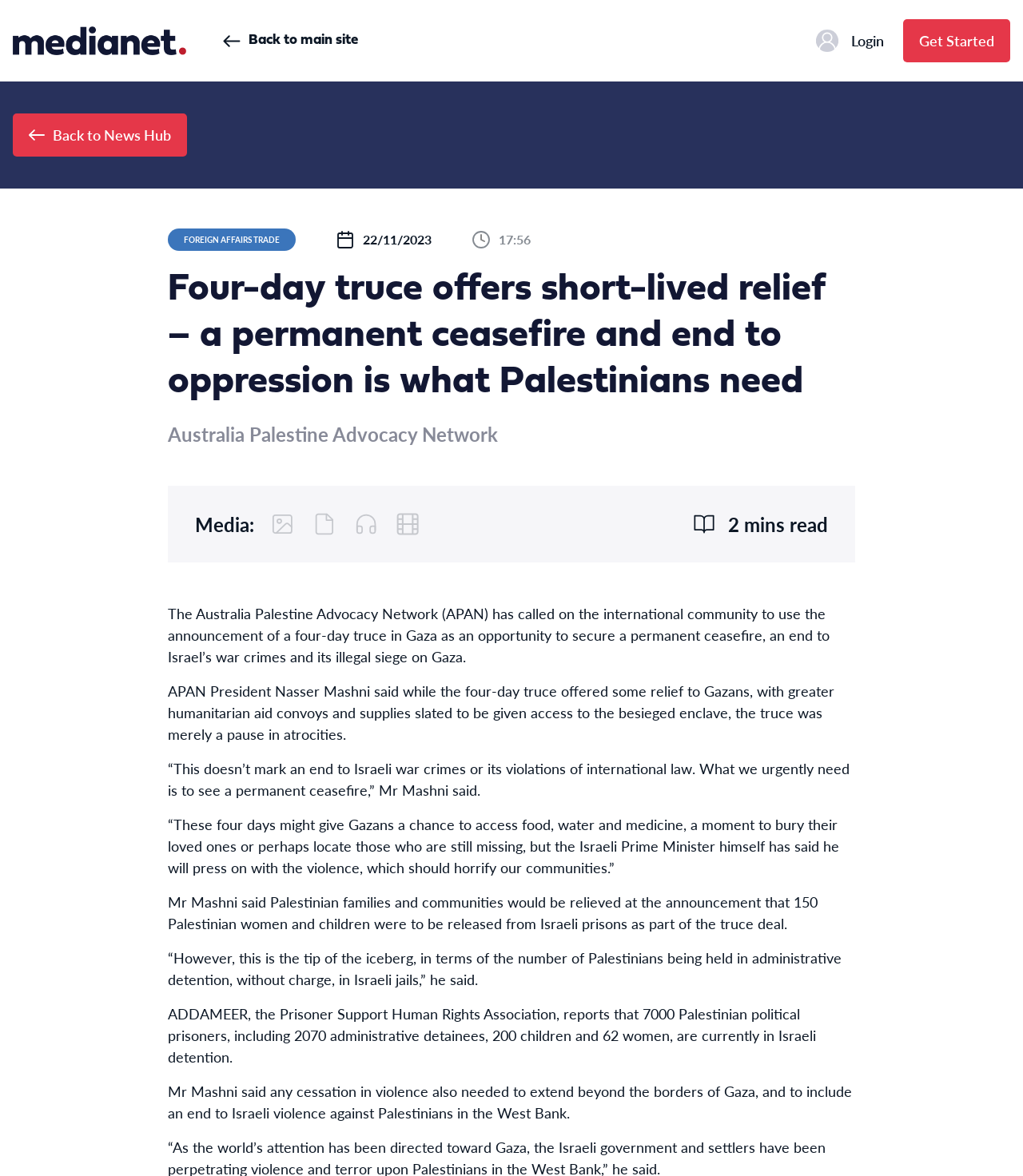Construct a comprehensive caption that outlines the webpage's structure and content.

The webpage appears to be a news article from the "News Hub" section of a website. At the top left corner, there is a Medianet logo, and next to it, a link to "Back to main site". On the top right corner, there are links to "Login" and "Get Started". 

Below the top navigation bar, there is a section with a heading that reads "Four-day truce offers short-lived relief – a permanent ceasefire and end to oppression is what Palestinians need". This heading is followed by the name "Australia Palestine Advocacy Network" and a timestamp "22/11/2023 17:56". 

The main content of the article is divided into several paragraphs. The first paragraph explains that the Australia Palestine Advocacy Network has called on the international community to use the announcement of a four-day truce in Gaza as an opportunity to secure a permanent ceasefire. The following paragraphs quote the APAN President Nasser Mashni, who emphasizes the need for a permanent ceasefire and an end to Israel's war crimes and illegal siege on Gaza. 

The article also mentions that 150 Palestinian women and children are to be released from Israeli prisons as part of the truce deal, but notes that this is only a small fraction of the 7000 Palestinian political prisoners currently in Israeli detention. The article concludes by stating that any cessation in violence needs to extend beyond the borders of Gaza and include an end to Israeli violence against Palestinians in the West Bank.